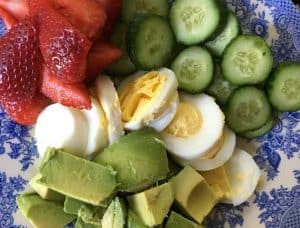What is the protein-rich component of the meal?
Answer briefly with a single word or phrase based on the image.

Hard-boiled eggs